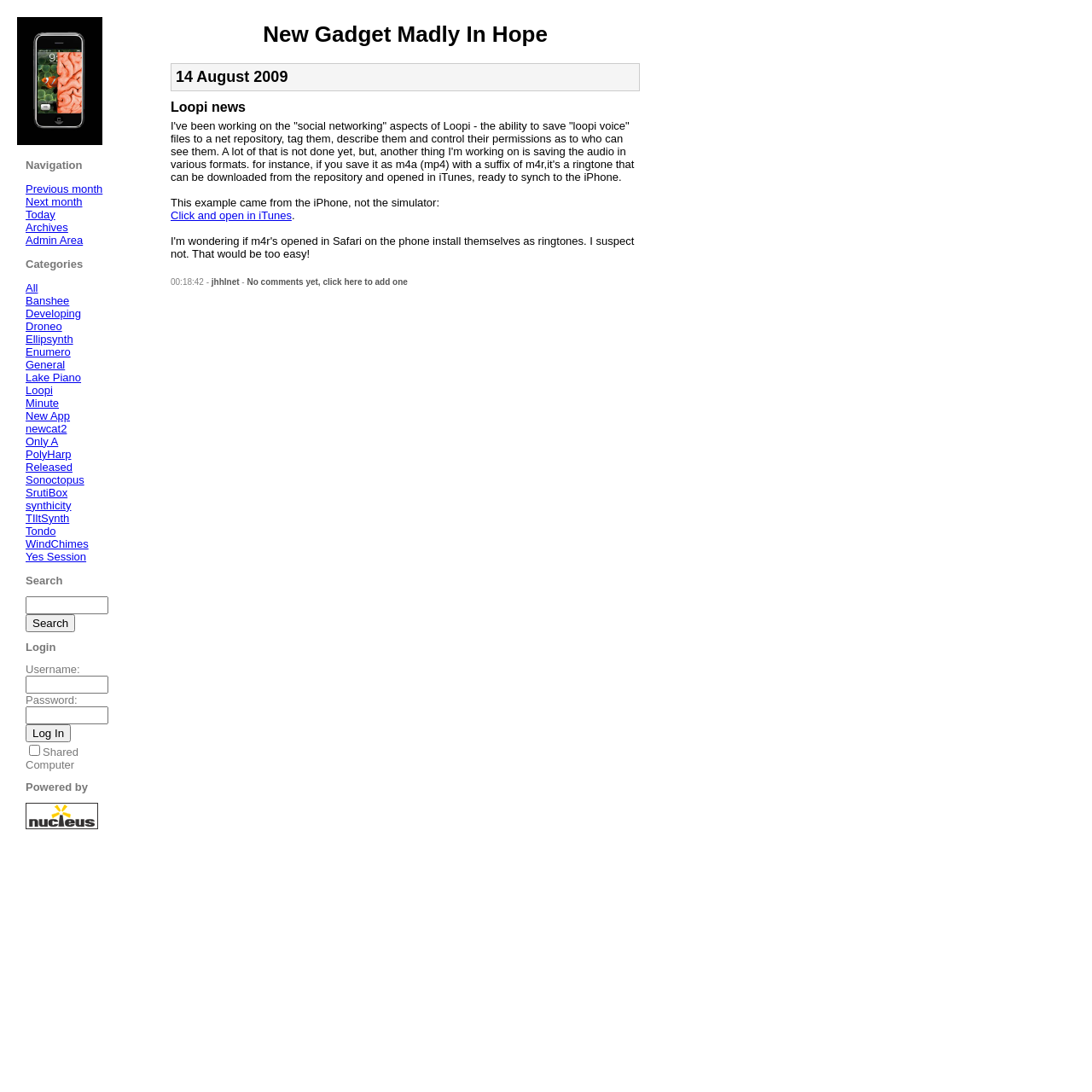Please identify the bounding box coordinates of the element's region that I should click in order to complete the following instruction: "Click on the 'Loopi news' heading". The bounding box coordinates consist of four float numbers between 0 and 1, i.e., [left, top, right, bottom].

[0.156, 0.091, 0.586, 0.105]